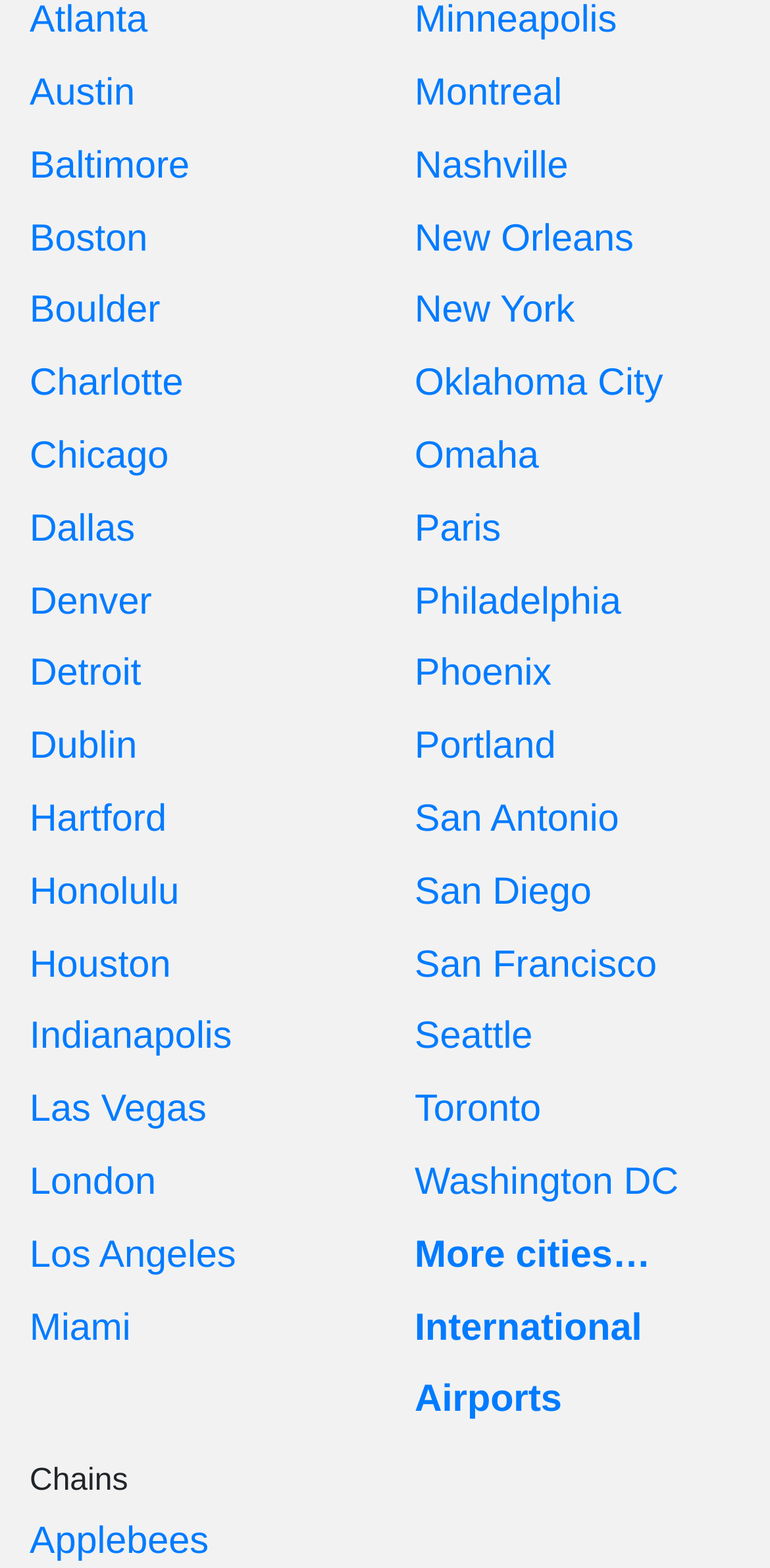Based on the description "Boulder", find the bounding box of the specified UI element.

[0.038, 0.186, 0.208, 0.212]